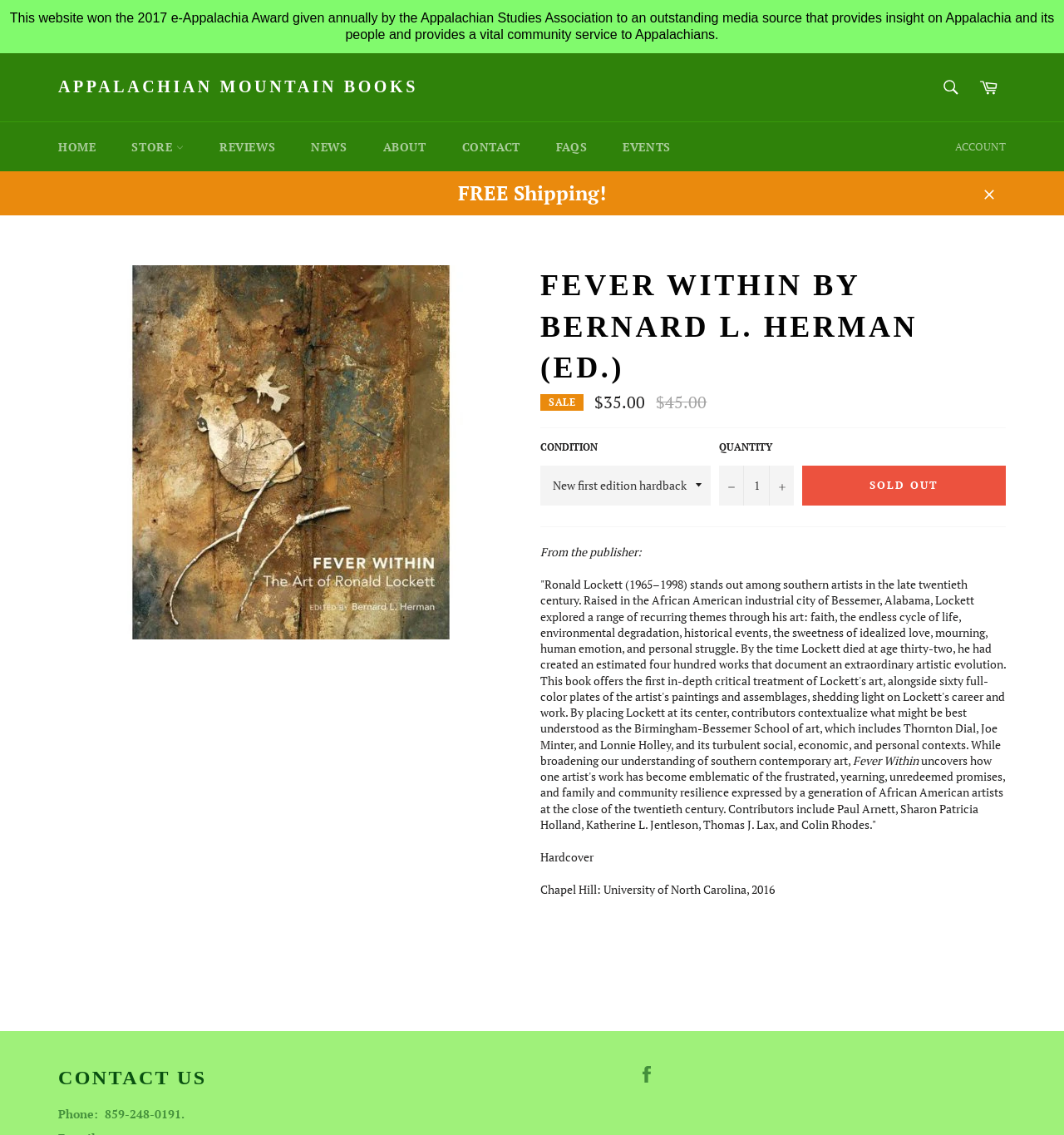What is the regular price of the book?
Your answer should be a single word or phrase derived from the screenshot.

$45.00